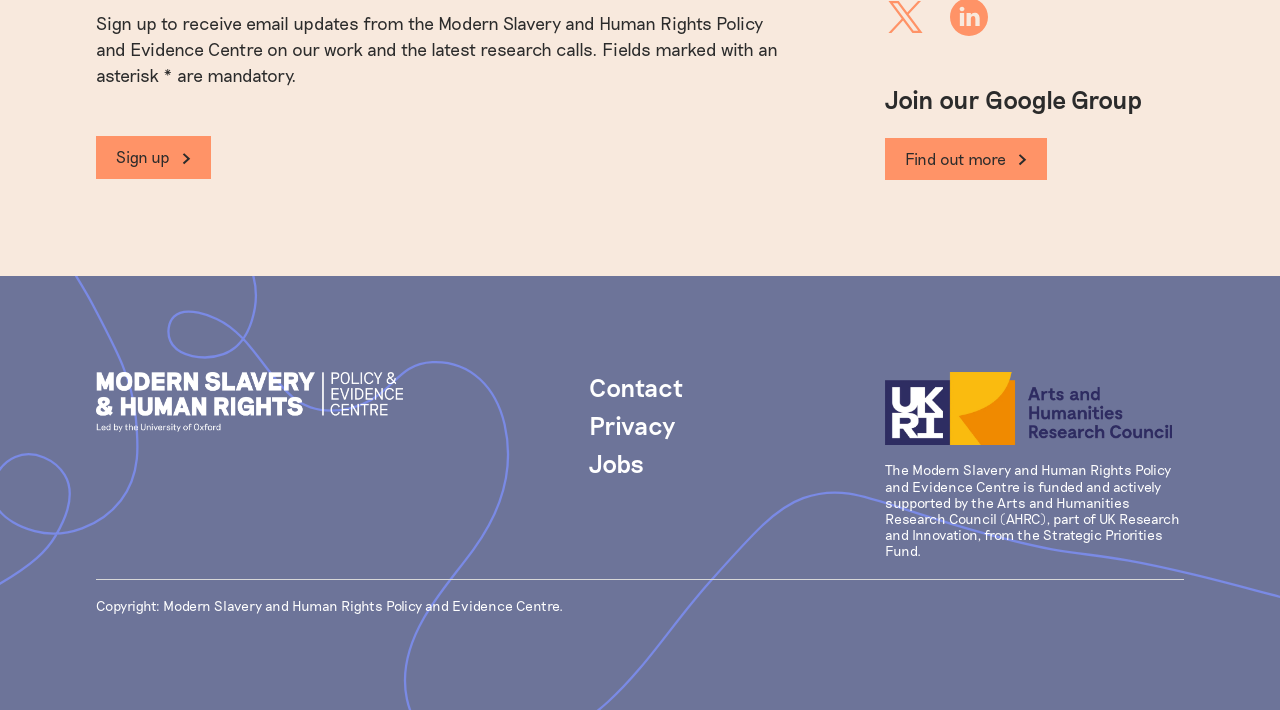What is the purpose of the 'Sign up' button?
By examining the image, provide a one-word or phrase answer.

To receive email updates